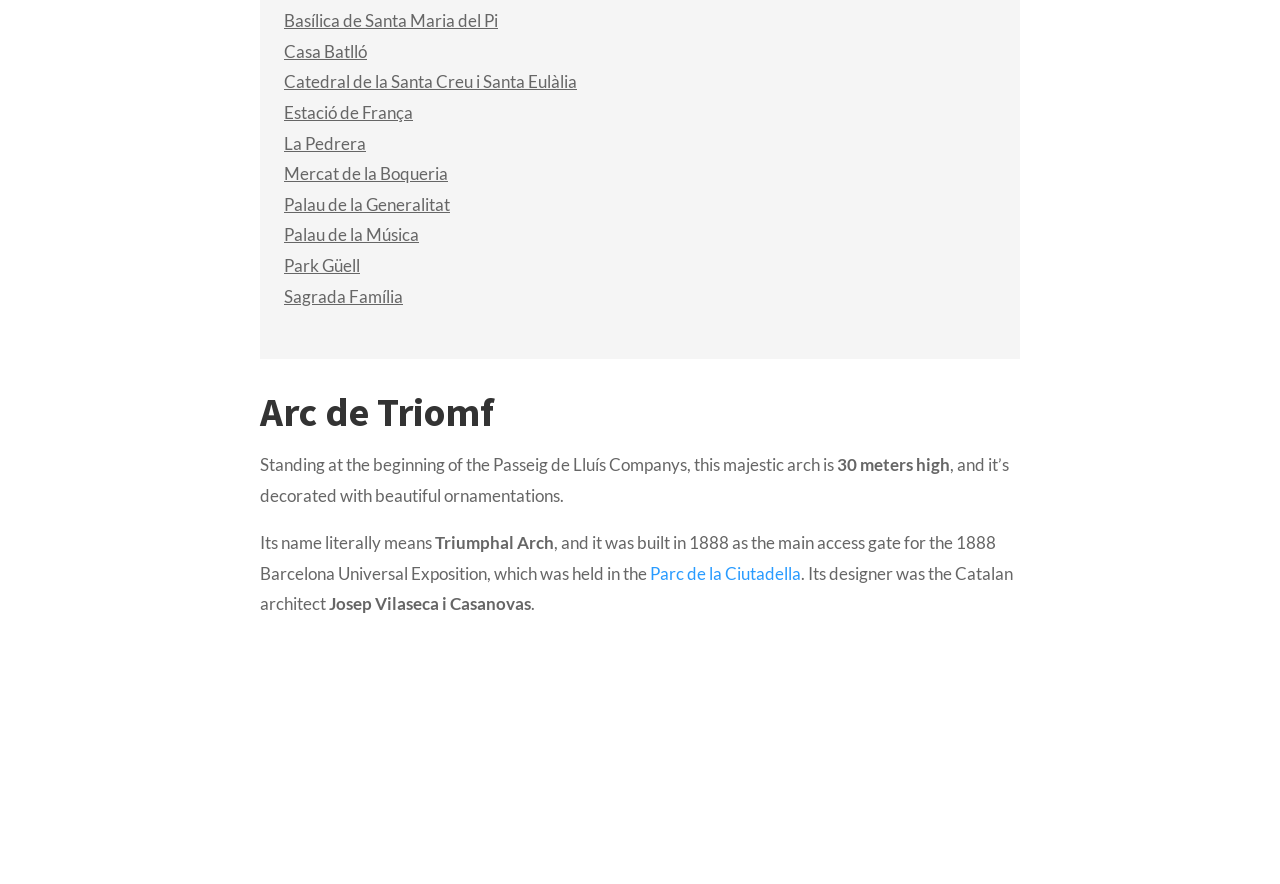Please locate the clickable area by providing the bounding box coordinates to follow this instruction: "Learn about Arc de Triomf".

[0.203, 0.434, 0.797, 0.509]